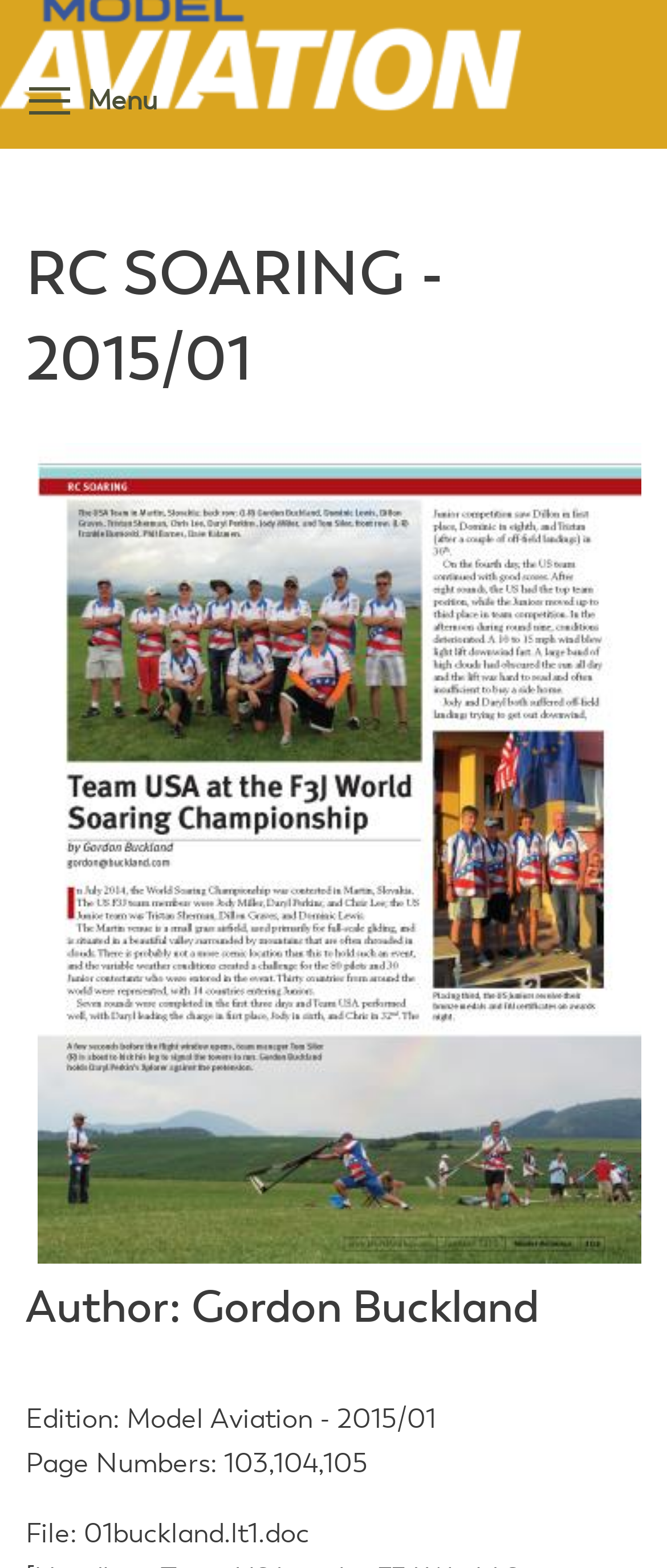What is the edition of the Model Aviation?
Answer the question with a detailed and thorough explanation.

I found the answer by looking at the StaticText element that says 'Edition:' and the adjacent StaticText element that says 'Model Aviation - 2015/01'.